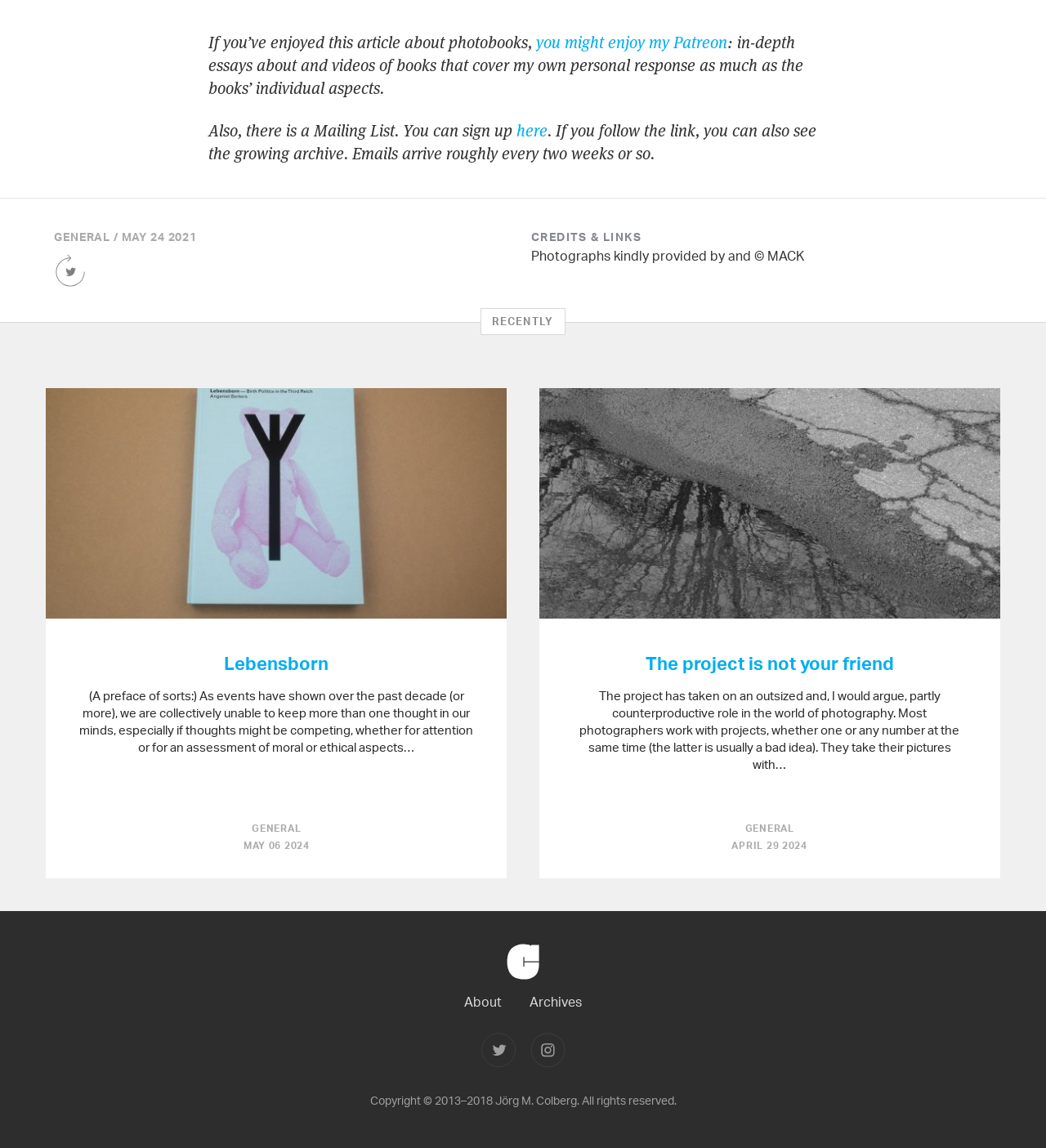Identify the bounding box coordinates for the UI element mentioned here: "Follow Joerg Colberg on Twitter". Provide the coordinates as four float values between 0 and 1, i.e., [left, top, right, bottom].

[0.455, 0.937, 0.502, 0.956]